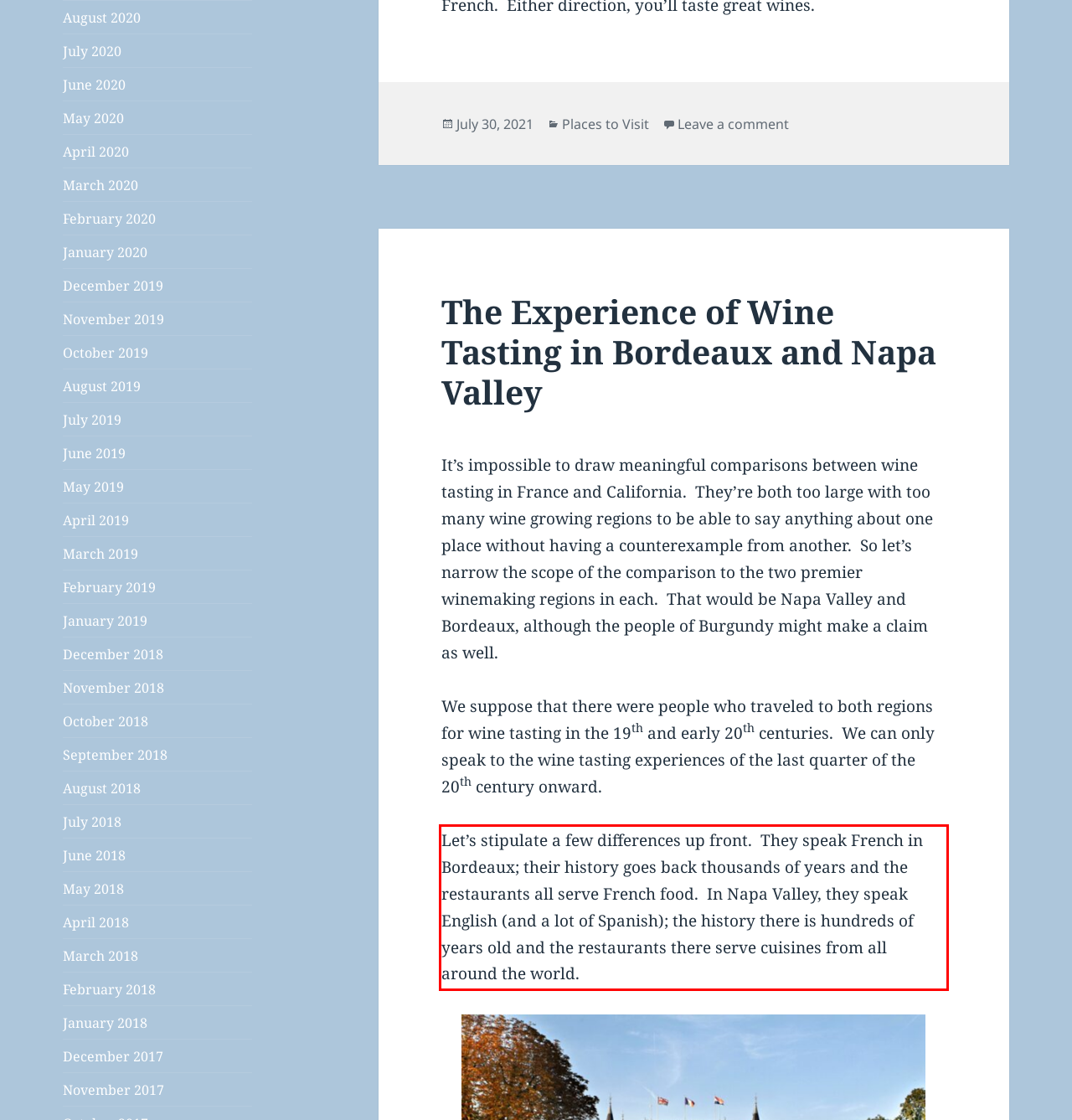You are given a screenshot of a webpage with a UI element highlighted by a red bounding box. Please perform OCR on the text content within this red bounding box.

Let’s stipulate a few differences up front. They speak French in Bordeaux; their history goes back thousands of years and the restaurants all serve French food. In Napa Valley, they speak English (and a lot of Spanish); the history there is hundreds of years old and the restaurants there serve cuisines from all around the world.